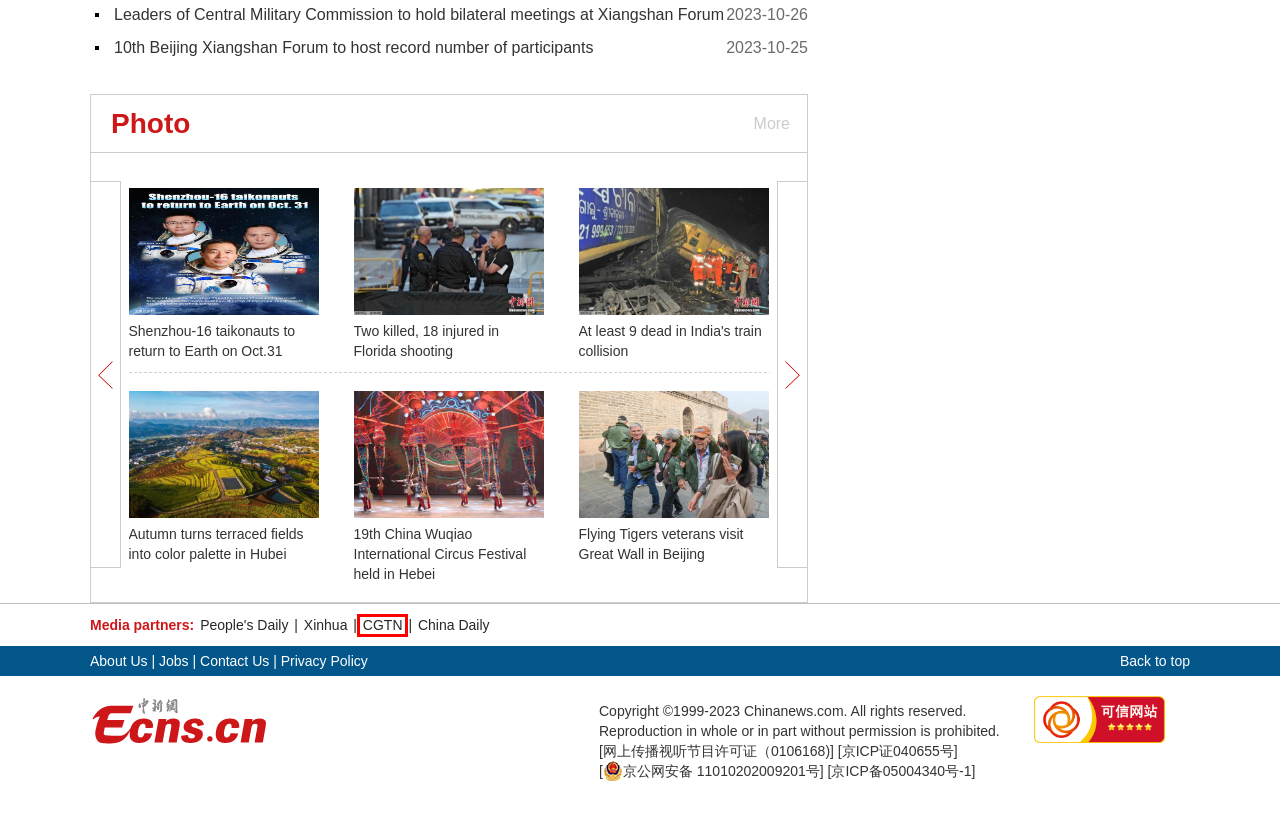A screenshot of a webpage is given, featuring a red bounding box around a UI element. Please choose the webpage description that best aligns with the new webpage after clicking the element in the bounding box. These are the descriptions:
A. CGTN | Breaking News, China News, World News and Video
B. China Daily Website - Connecting China Connecting the World
C. 全国互联网安全管理平台
D. Xinhua – China, World, Business, Sports, Photos and Video | English.news.cn
E. 10th Beijing Xiangshan Forum to host record number of participants
F. English--People's Daily Online
G. 出错了_可信网站_验证管理机构_中网
H. Leaders of Central Military Commission to hold bilateral meetings at Xiangshan Forum

A